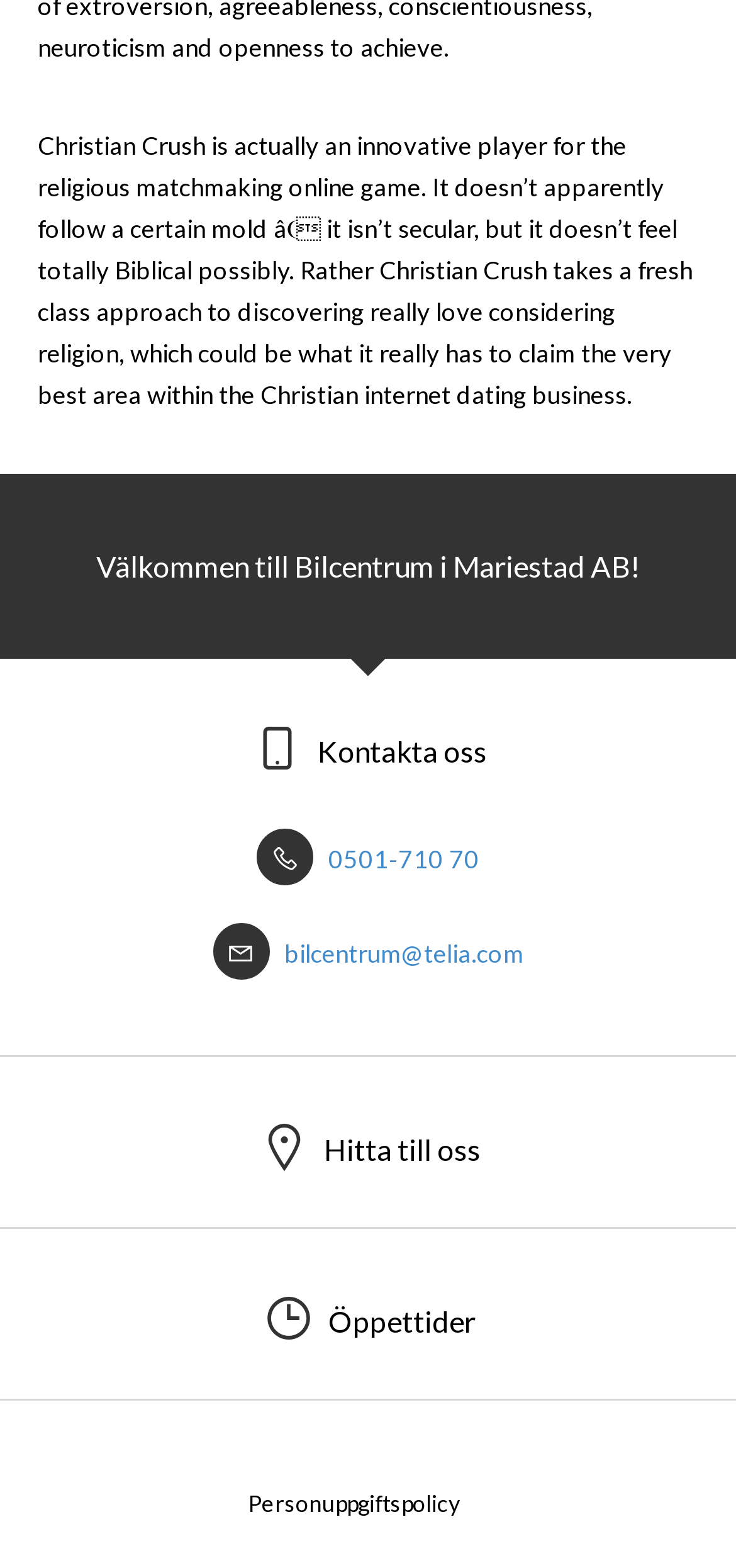What is the email address for contact?
Using the image as a reference, answer with just one word or a short phrase.

bilcentrum@telia.com